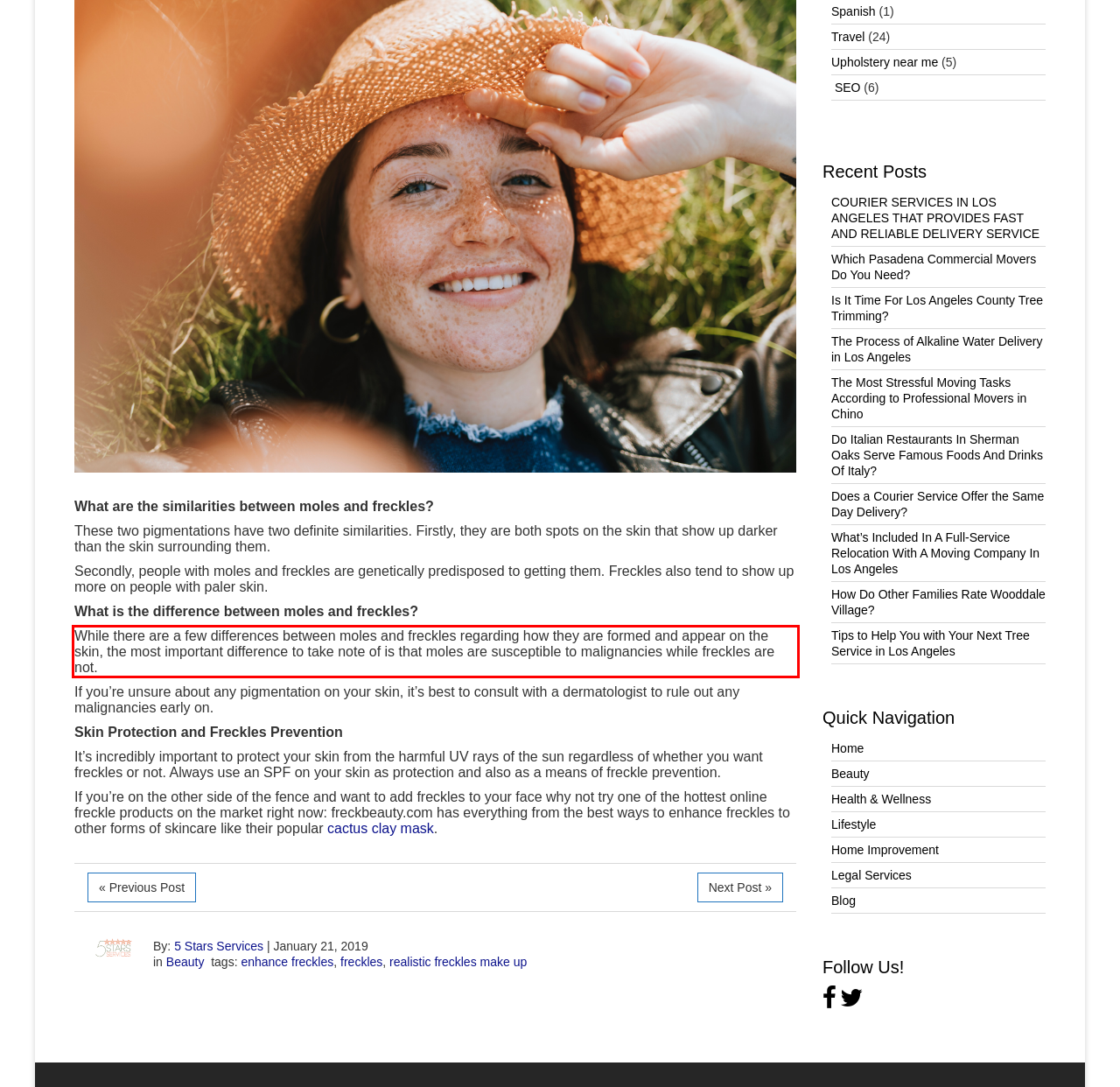The screenshot provided shows a webpage with a red bounding box. Apply OCR to the text within this red bounding box and provide the extracted content.

While there are a few differences between moles and freckles regarding how they are formed and appear on the skin, the most important difference to take note of is that moles are susceptible to malignancies while freckles are not.